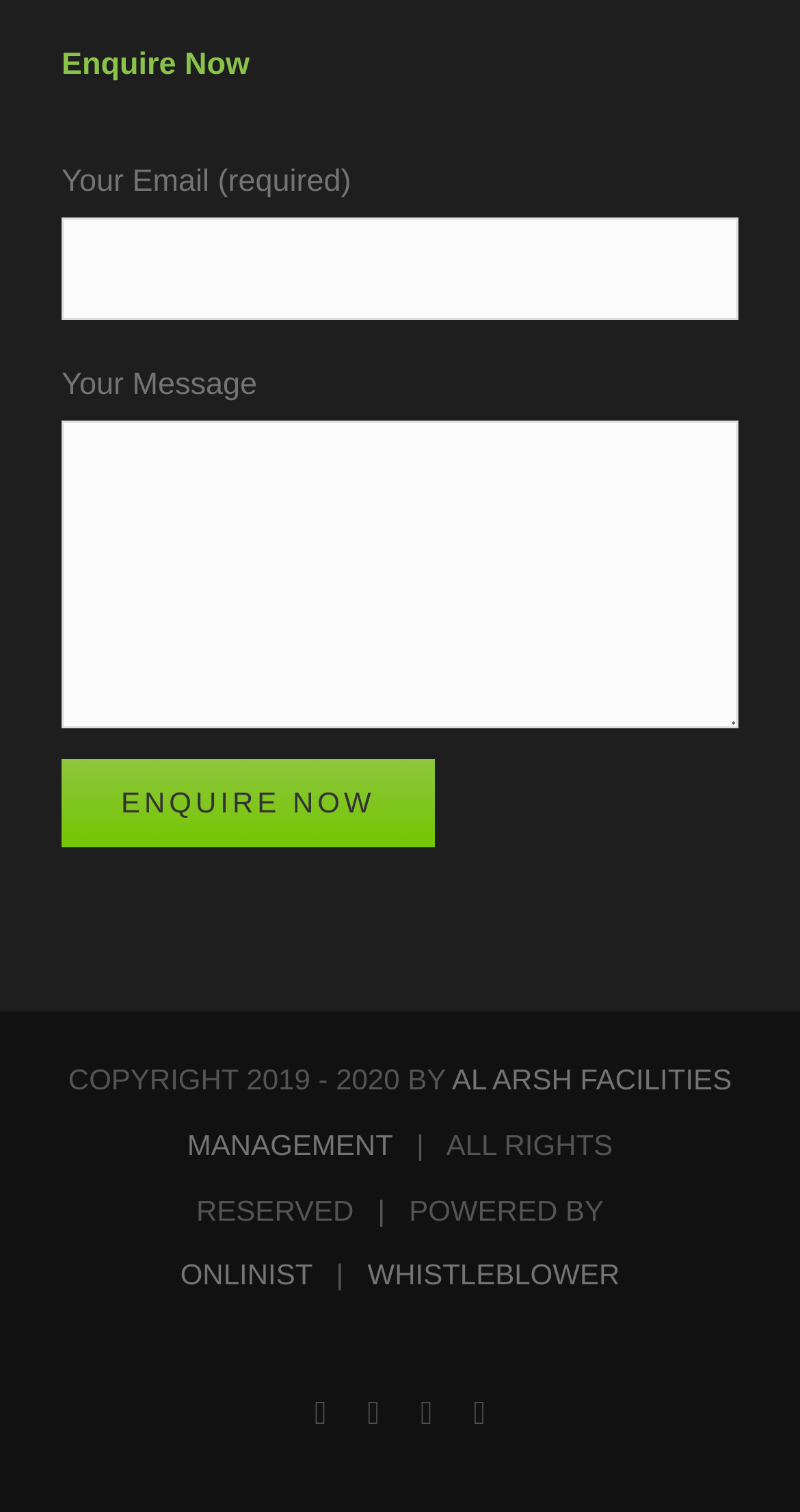Please locate the bounding box coordinates of the element's region that needs to be clicked to follow the instruction: "Visit AL ARSH FACILITIES MANAGEMENT". The bounding box coordinates should be provided as four float numbers between 0 and 1, i.e., [left, top, right, bottom].

[0.234, 0.703, 0.915, 0.768]